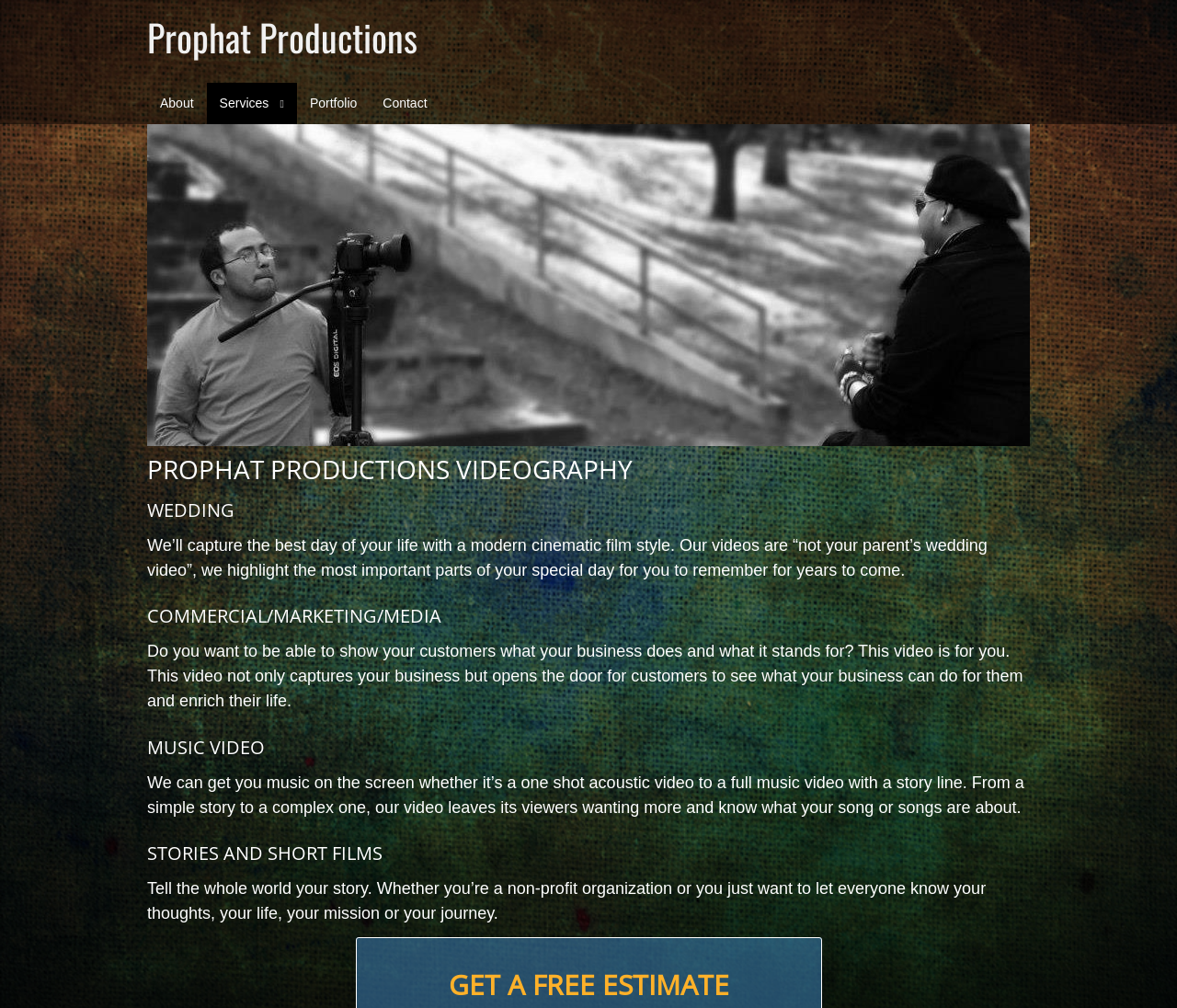What is the purpose of Prophat Productions' story and short film videos? Using the information from the screenshot, answer with a single word or phrase.

To tell the whole world a story